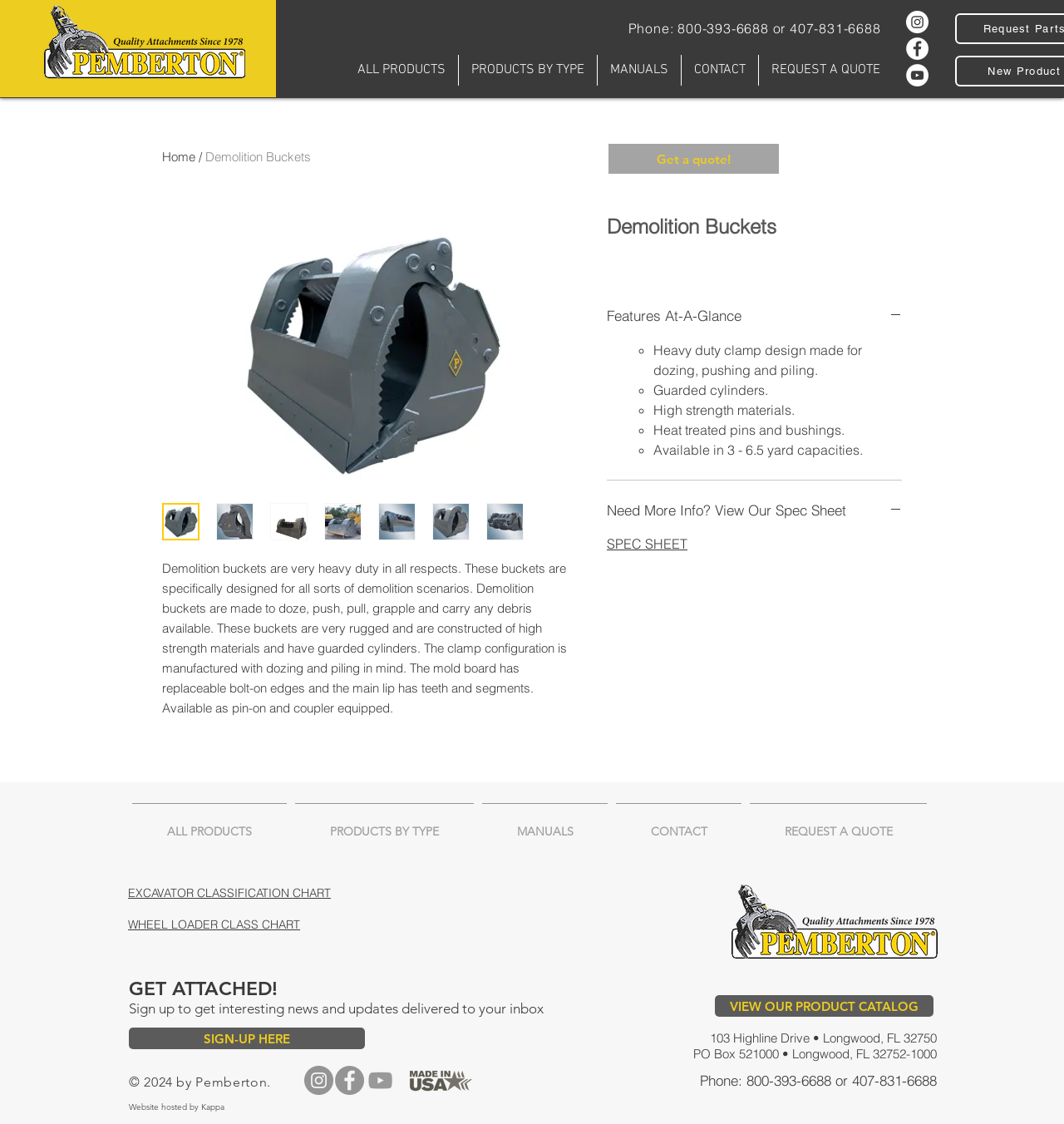How can I get more information about demolition buckets?
Look at the image and respond with a single word or a short phrase.

View the spec sheet